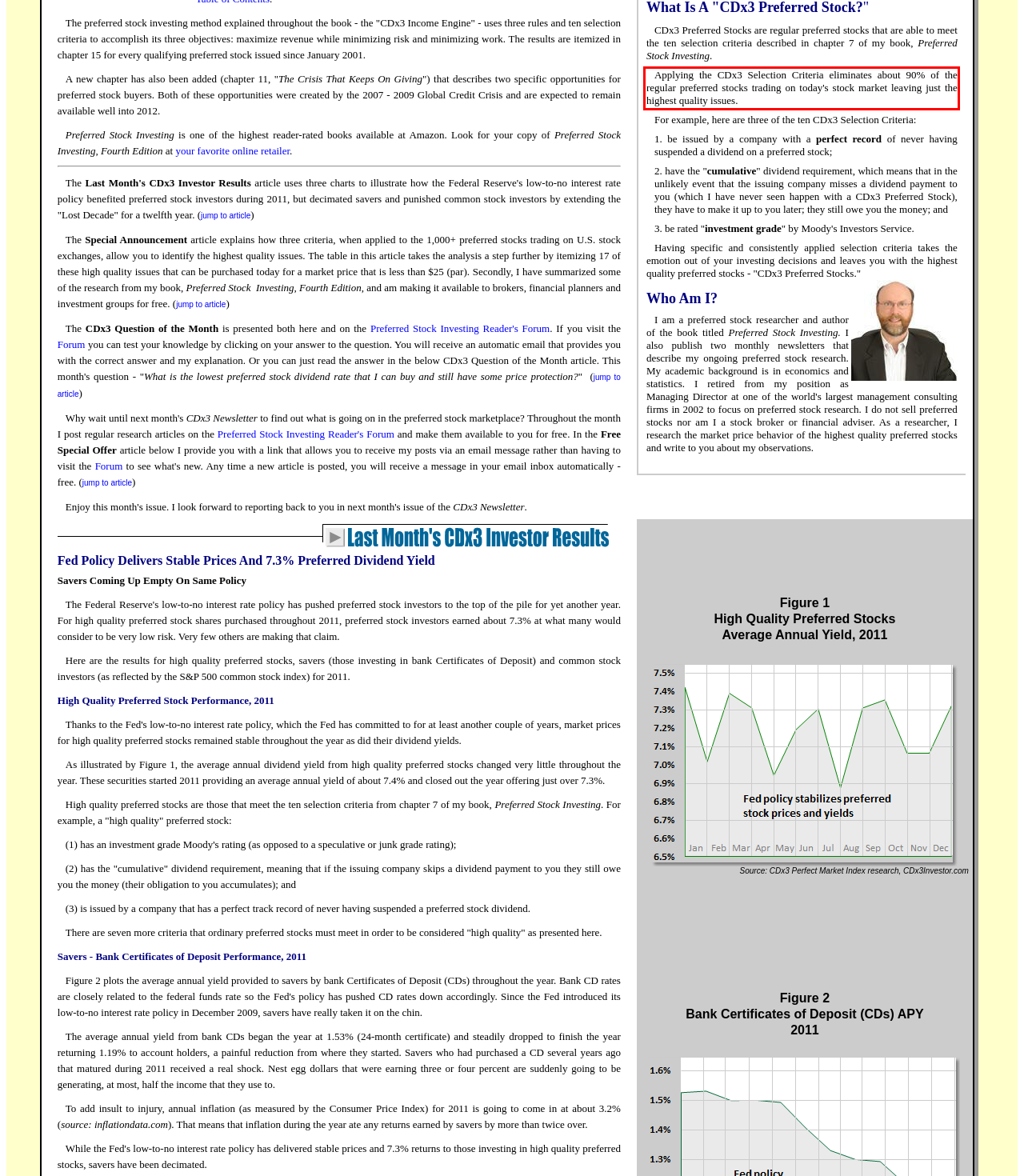Perform OCR on the text inside the red-bordered box in the provided screenshot and output the content.

Applying the CDx3 Selection Criteria eliminates about 90% of the regular preferred stocks trading on today's stock market leaving just the highest quality issues.